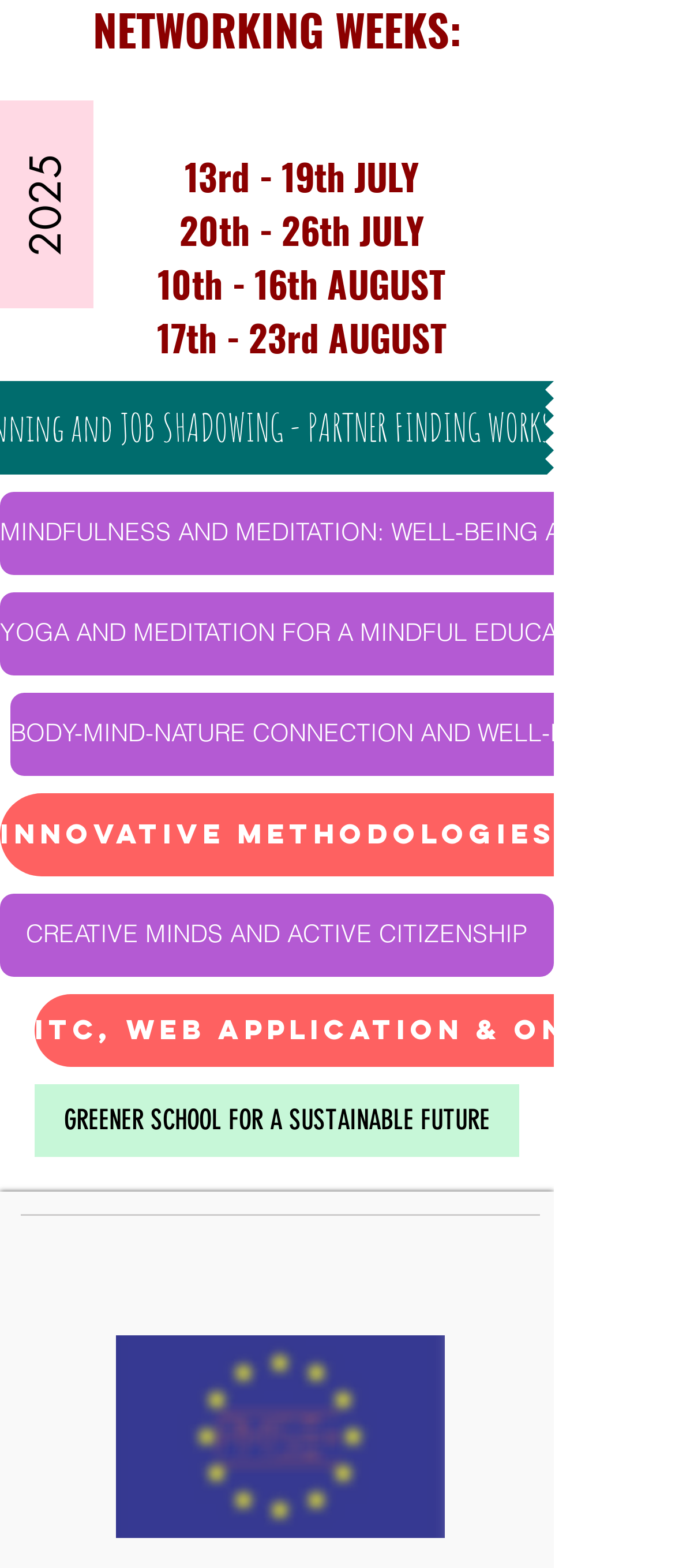Pinpoint the bounding box coordinates of the area that must be clicked to complete this instruction: "Visit the eTwinning and JOB SHADOWING - PARTNER FINDING WORKSHOPS page".

[0.0, 0.243, 0.808, 0.303]